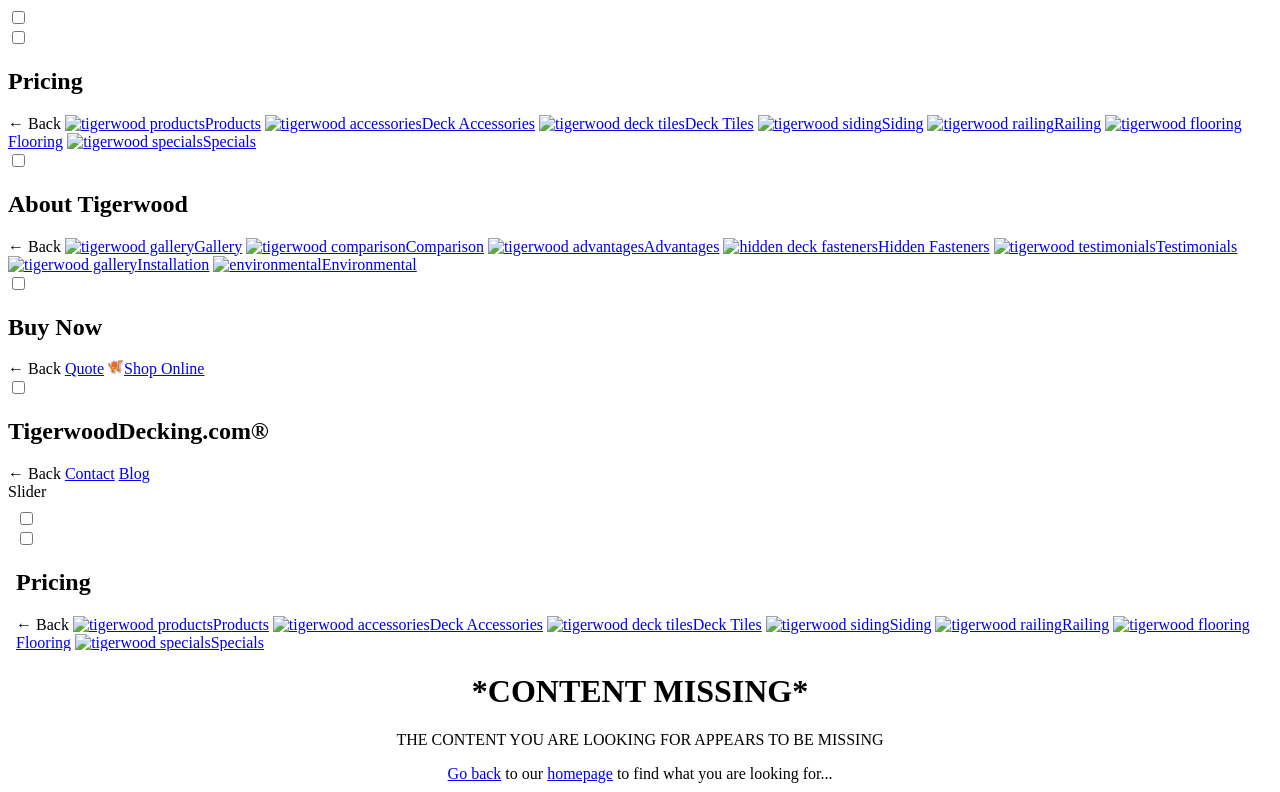Predict the bounding box coordinates of the area that should be clicked to accomplish the following instruction: "View tigerwood products". The bounding box coordinates should consist of four float numbers between 0 and 1, i.e., [left, top, right, bottom].

[0.051, 0.145, 0.204, 0.166]